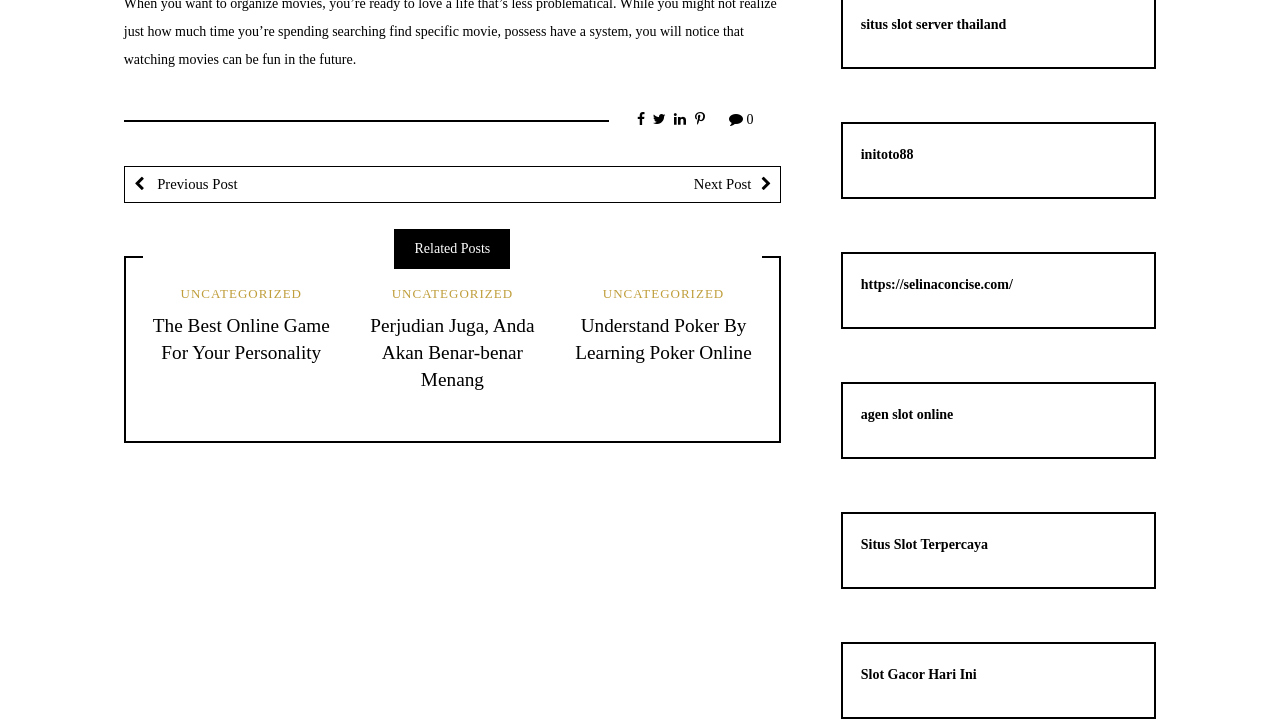How many related posts are displayed on the webpage?
Look at the image and construct a detailed response to the question.

I counted the number of article elements inside the LayoutTable element, which are used to display the related posts. There are three article elements, each containing a heading and a link, indicating that there are three related posts displayed on the webpage.